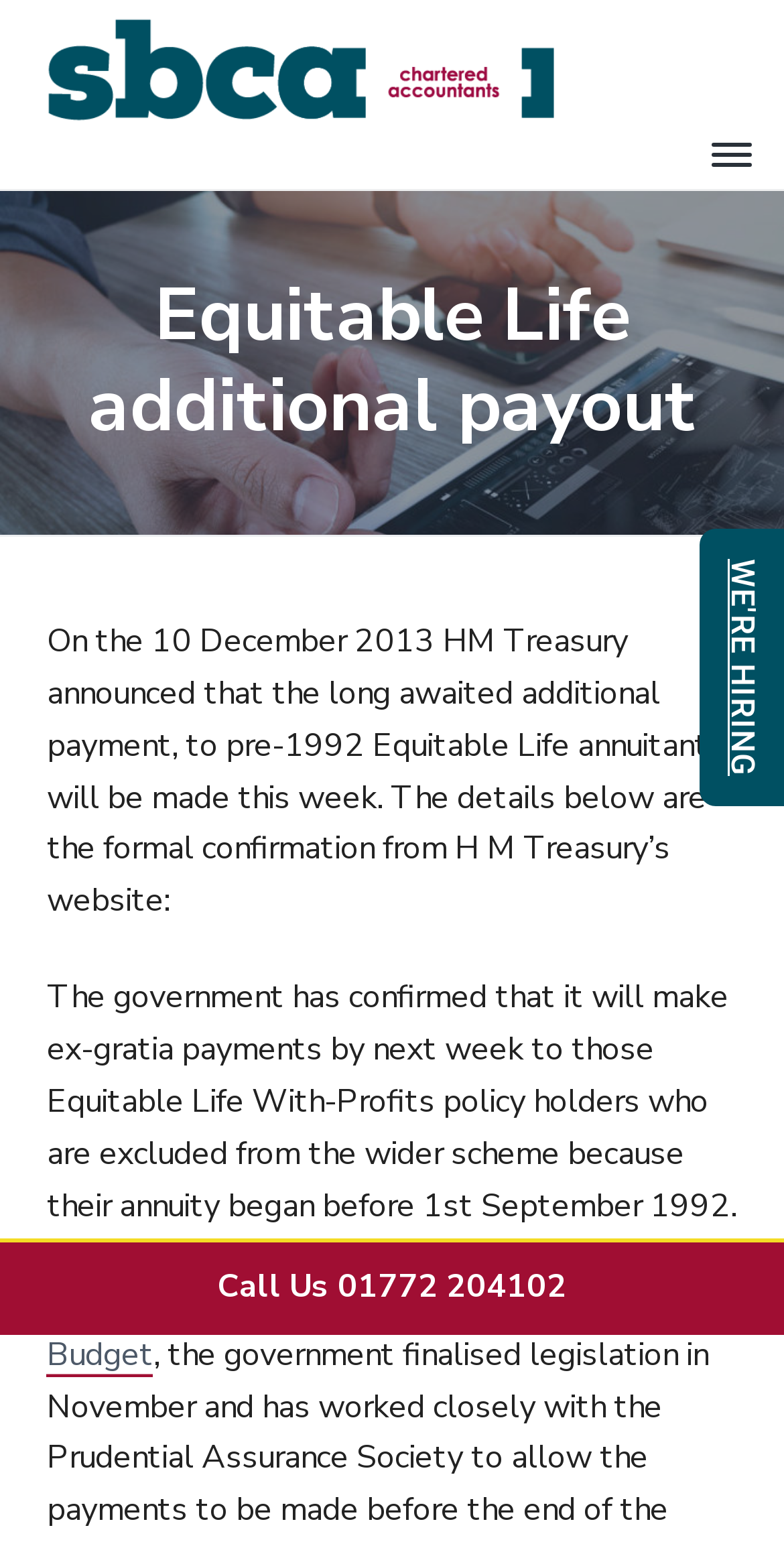What is the event where the Chancellor first announced the payment?
Analyze the image and deliver a detailed answer to the question.

I found the event where the Chancellor first announced the payment by reading the link element with the text '2013 Budget' located in the main content section of the webpage, which is part of a sentence describing the announcement.